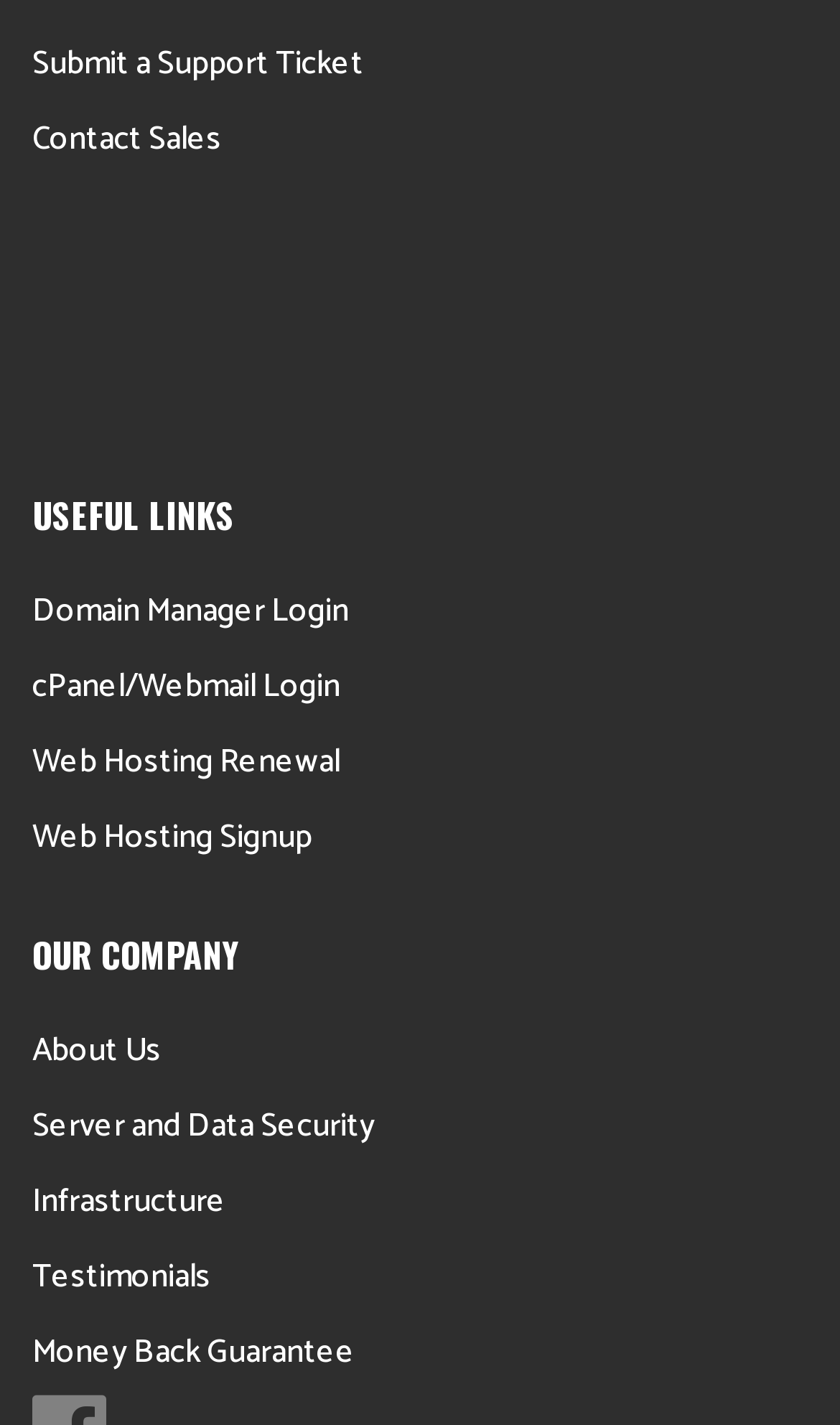Can you find the bounding box coordinates for the element that needs to be clicked to execute this instruction: "Submit a support ticket"? The coordinates should be given as four float numbers between 0 and 1, i.e., [left, top, right, bottom].

[0.038, 0.026, 0.433, 0.064]